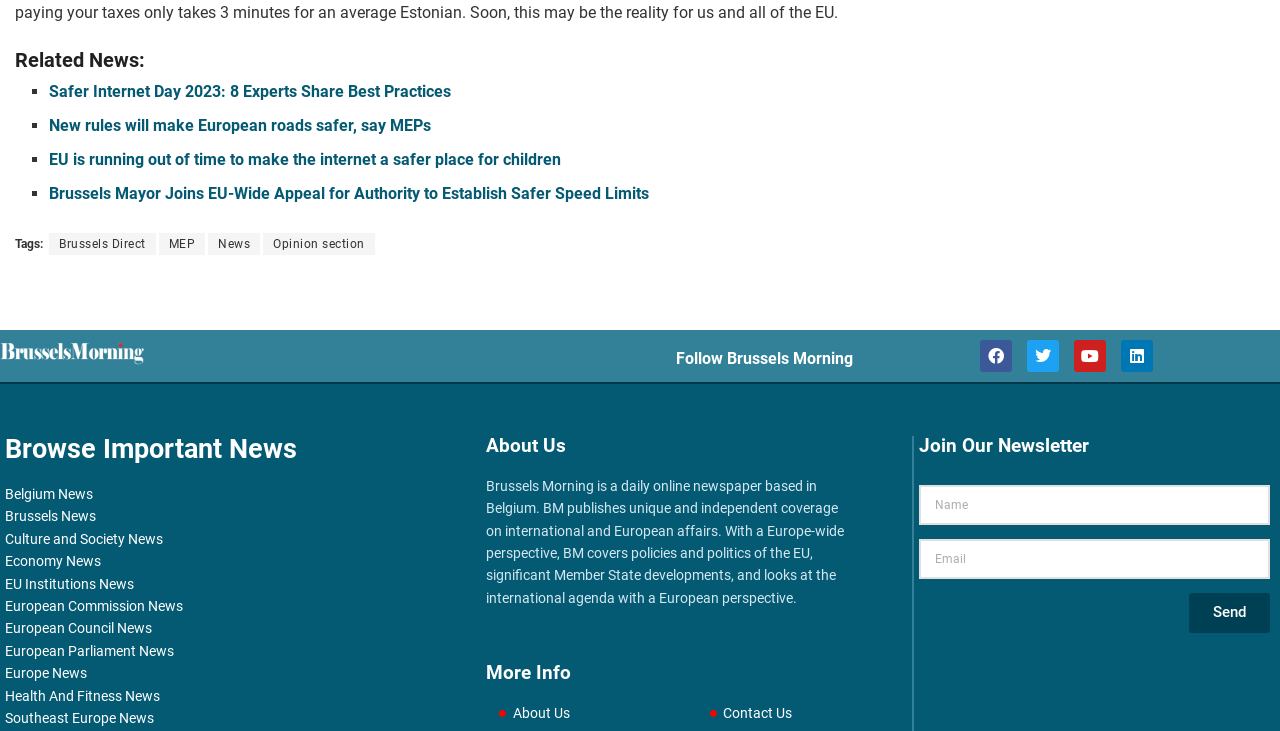What is the purpose of the 'Join Our Newsletter' section?
Provide a well-explained and detailed answer to the question.

The 'Join Our Newsletter' section has a textbox for name and email, and a send button, which suggests that the purpose of this section is to allow users to subscribe to the newsletter by providing their contact information.